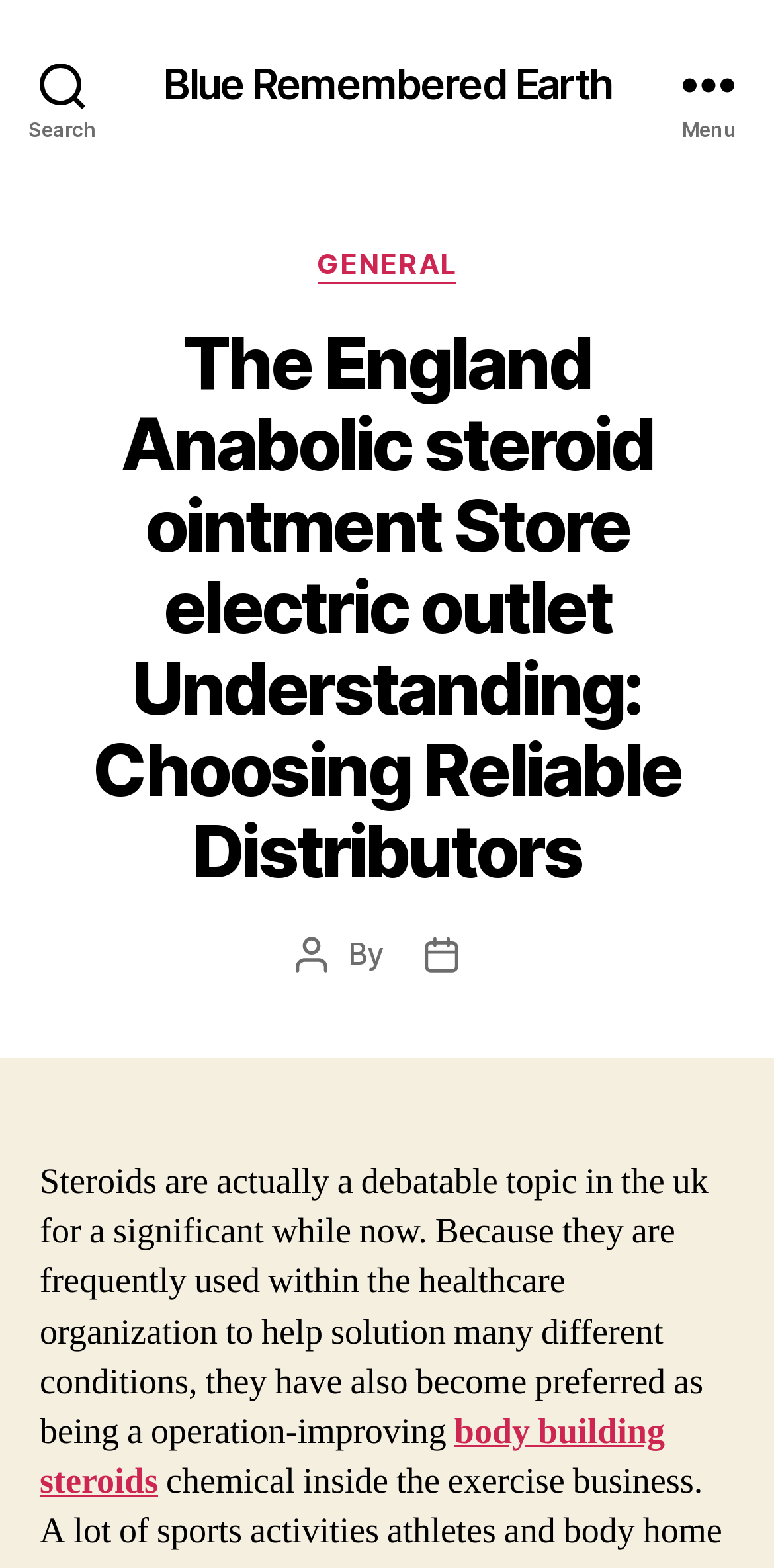What is the purpose of the 'Search' button?
Answer the question with just one word or phrase using the image.

To search the website